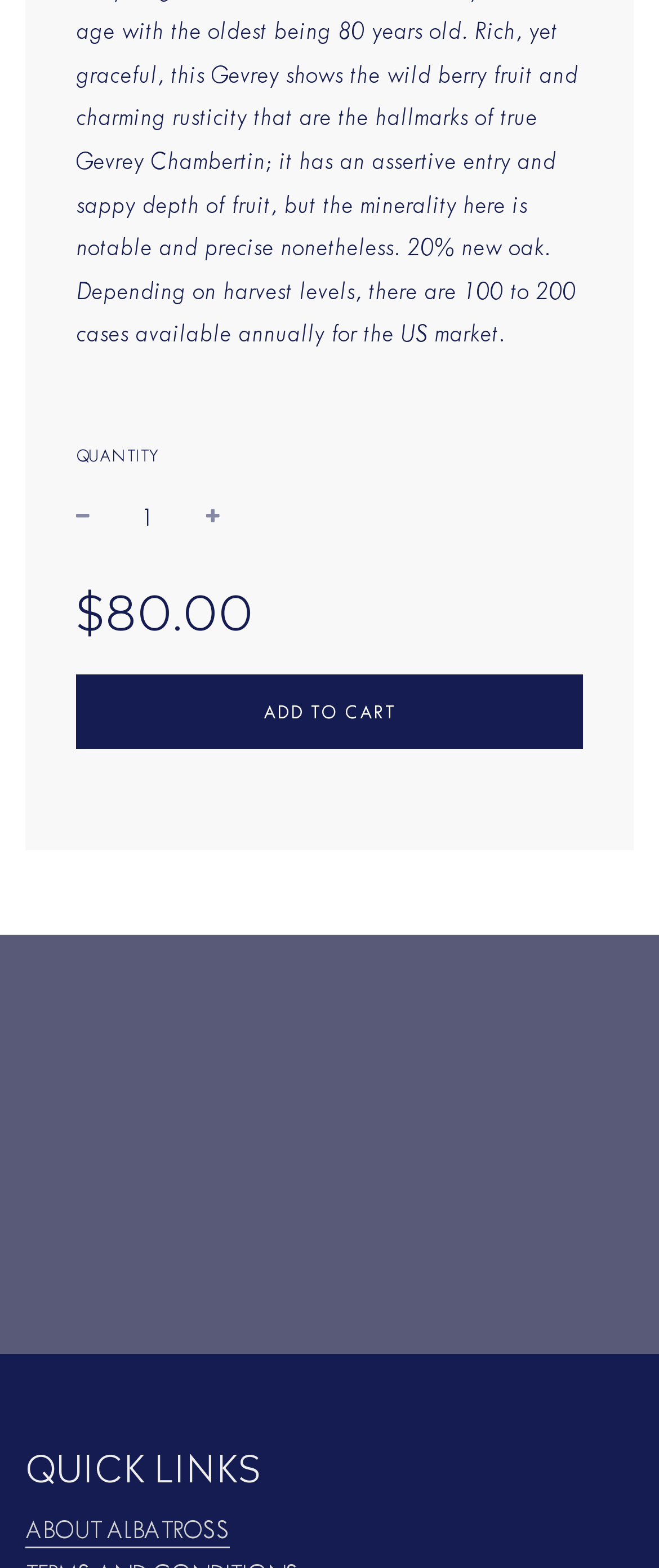For the given element description input value="1" aria-label="quantity" name="quantity" value="1", determine the bounding box coordinates of the UI element. The coordinates should follow the format (top-left x, top-left y, bottom-right x, bottom-right y) and be within the range of 0 to 1.

[0.115, 0.311, 0.333, 0.349]